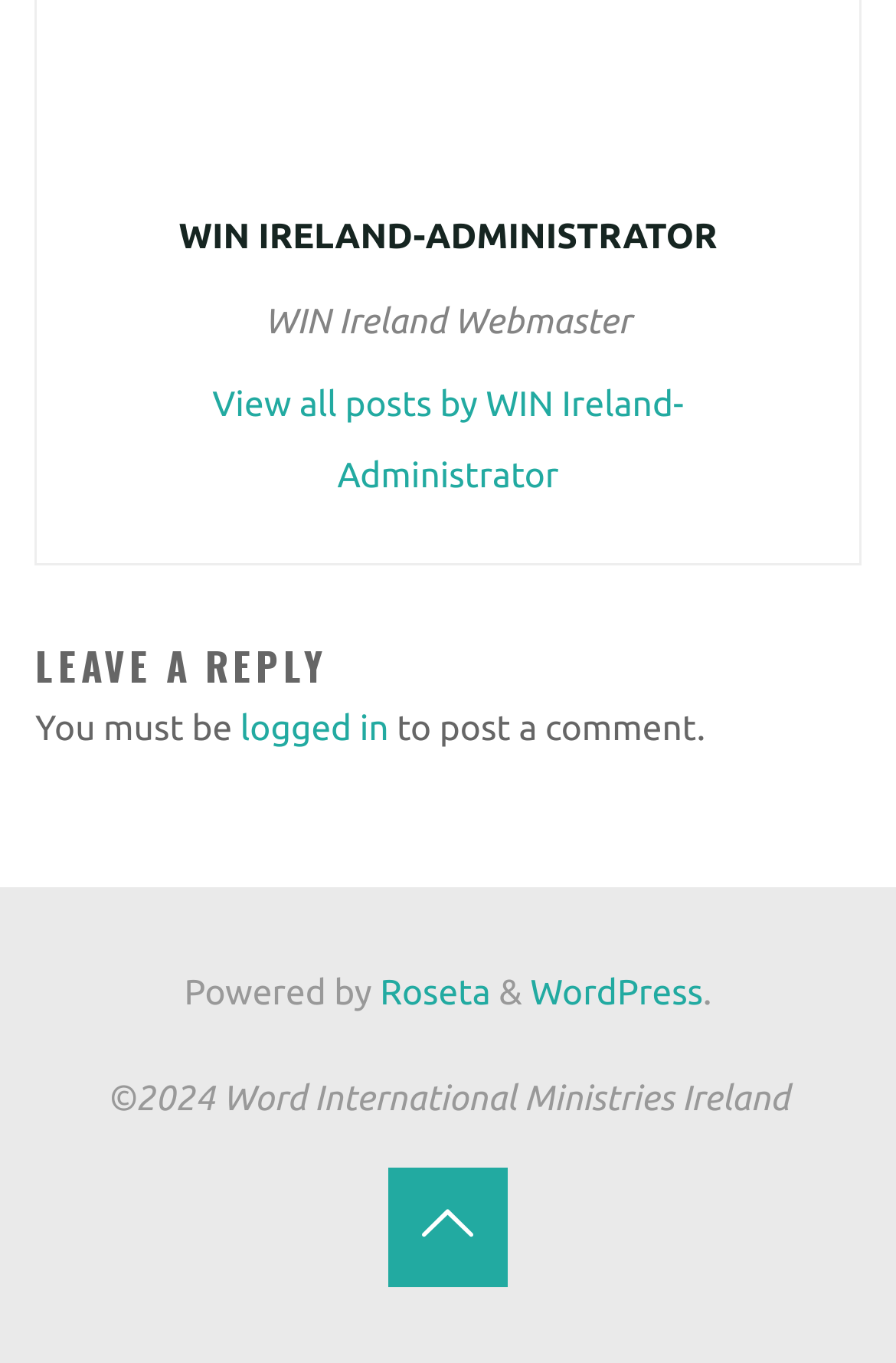What is the name of the website administrator?
Please provide a full and detailed response to the question.

The answer can be found by looking at the StaticText element with the text 'WIN Ireland Webmaster' which is located near the top of the page, and the link element with the text 'View all posts by WIN Ireland-Administrator' which is also located near the top of the page.